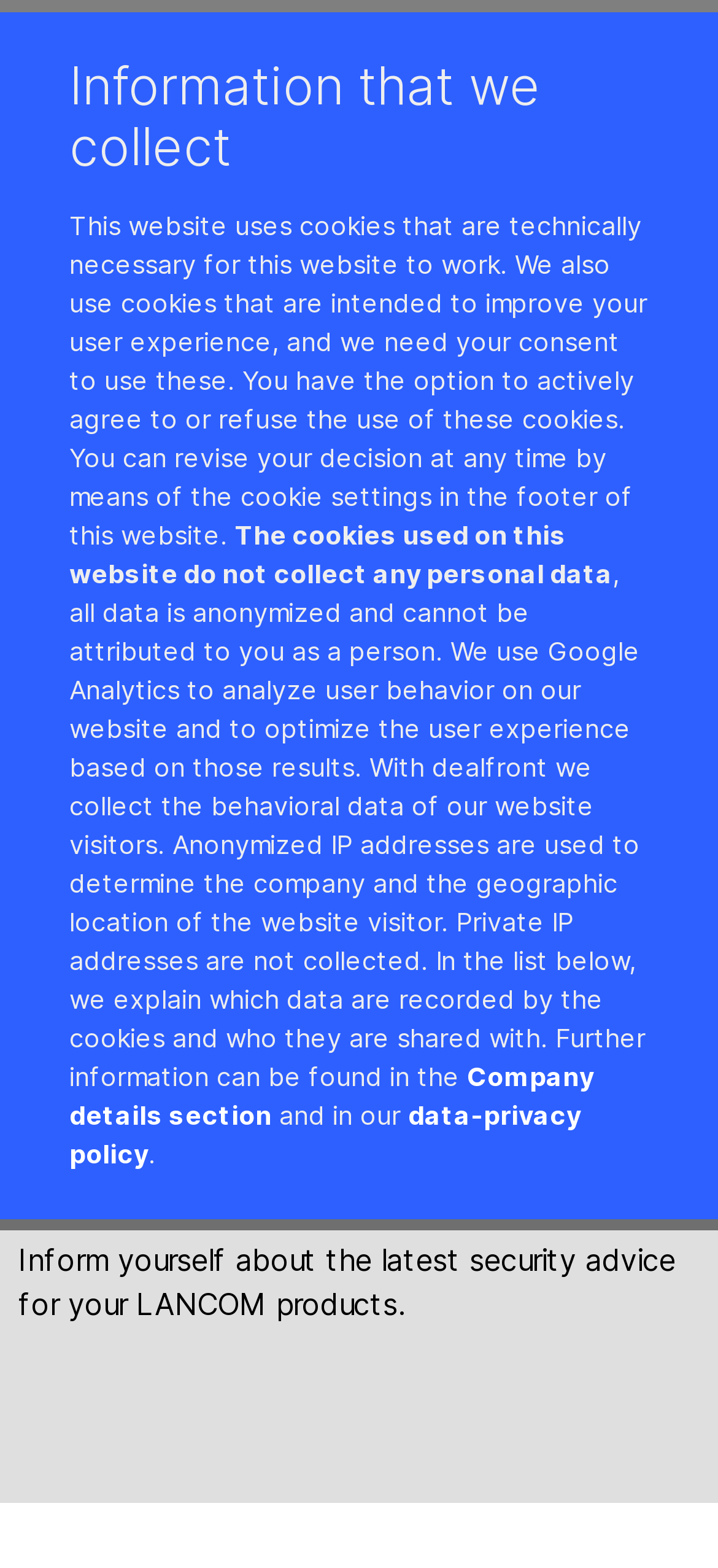Please specify the bounding box coordinates of the clickable region necessary for completing the following instruction: "Click the logo". The coordinates must consist of four float numbers between 0 and 1, i.e., [left, top, right, bottom].

[0.046, 0.009, 0.379, 0.066]